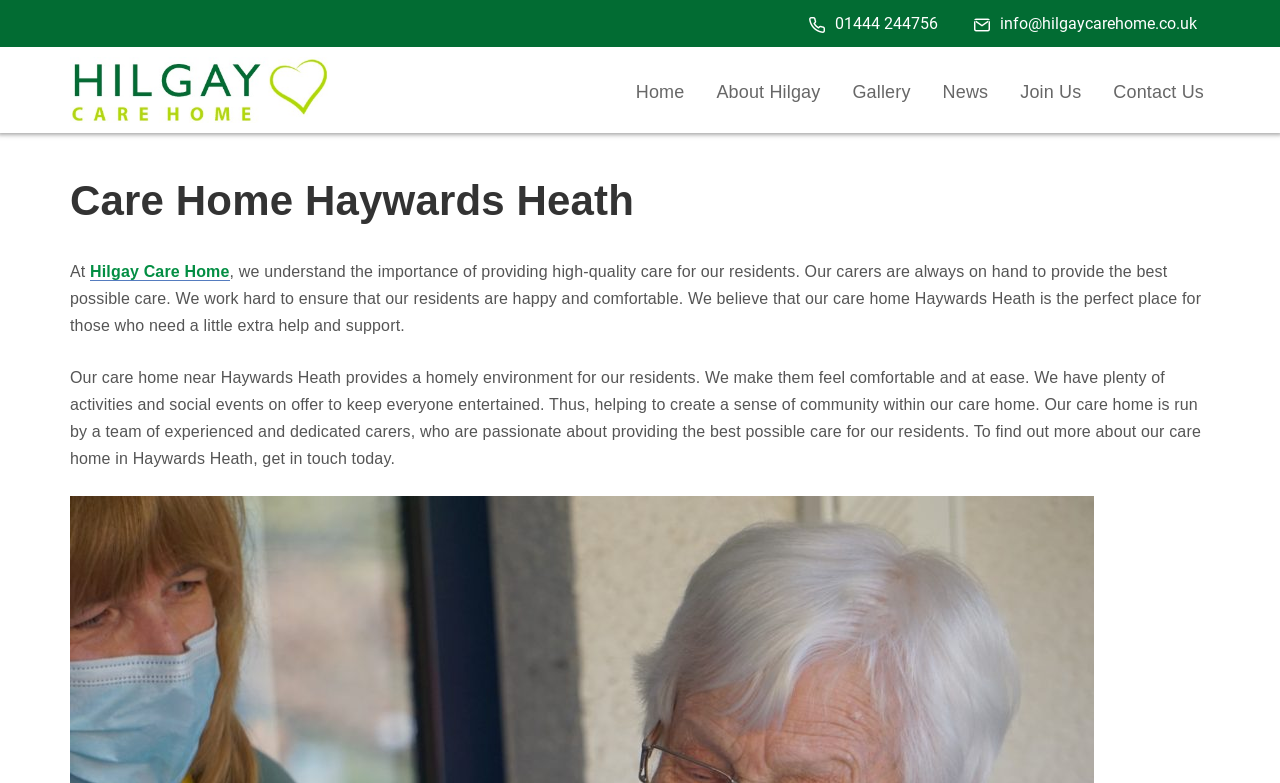Answer the following in one word or a short phrase: 
What type of environment does Hilgay Care Home provide?

Homely environment